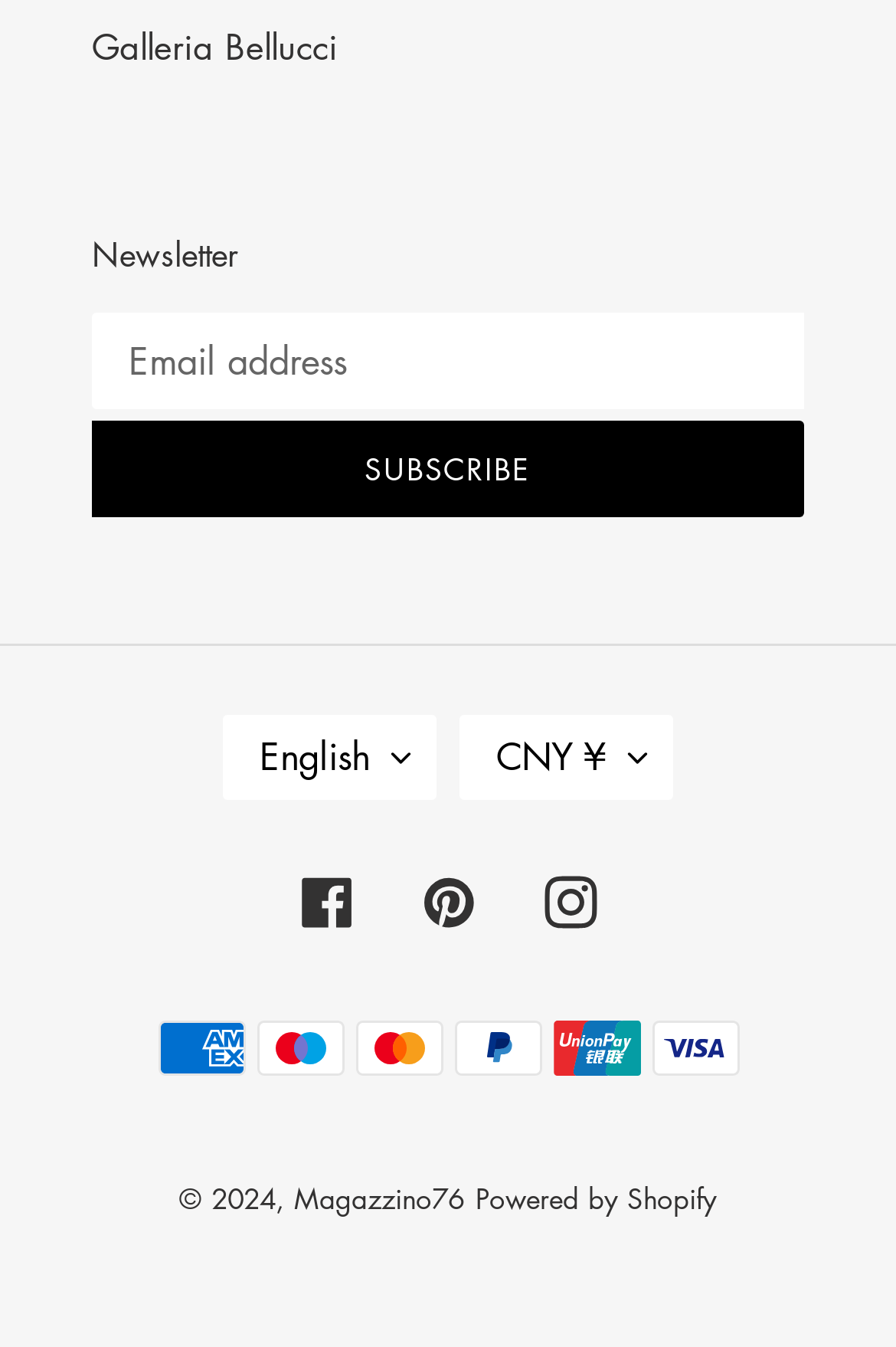Point out the bounding box coordinates of the section to click in order to follow this instruction: "Select English as the language".

[0.249, 0.531, 0.487, 0.594]